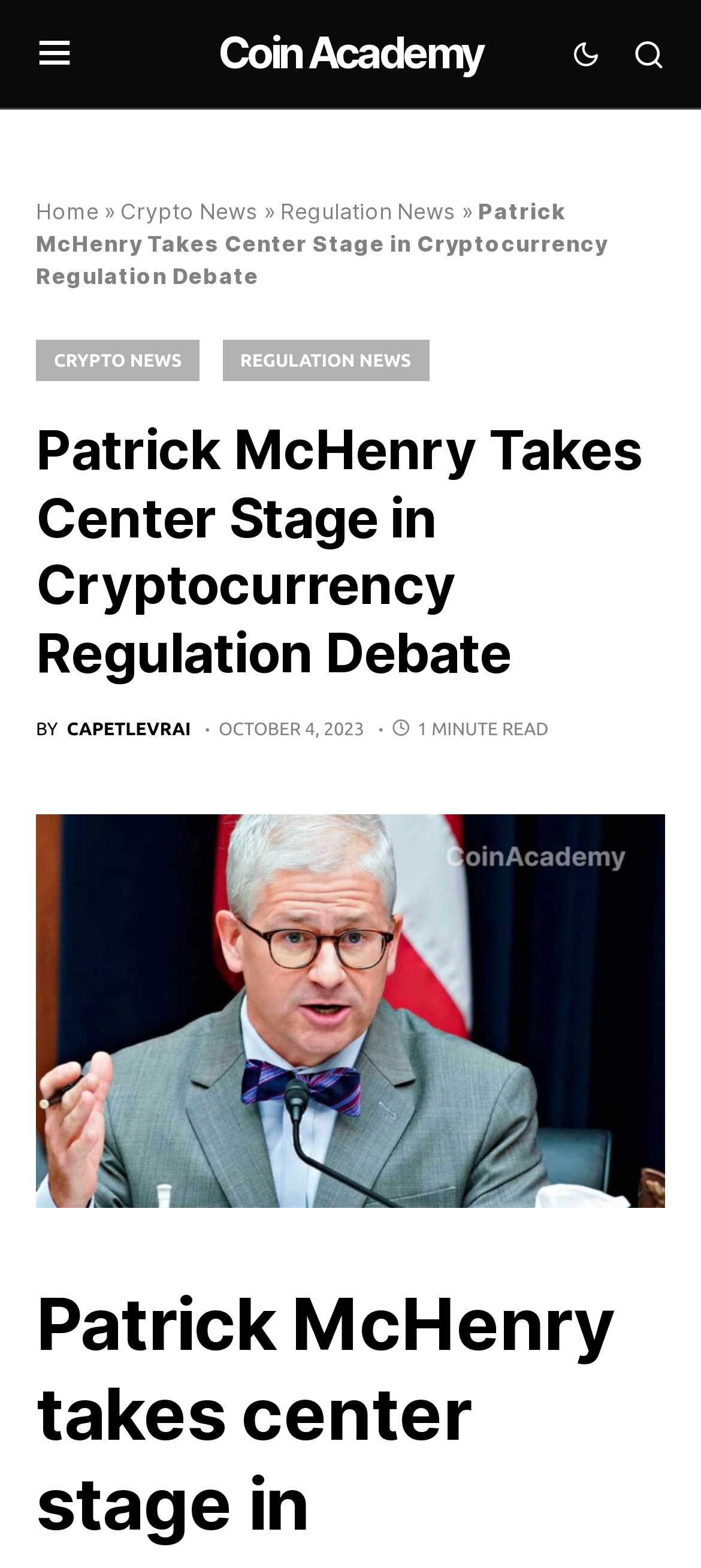Create a detailed summary of the webpage's content and design.

The webpage appears to be an article from Coin Academy, with a focus on cryptocurrency regulation. At the top left, there is a button with an icon, followed by a link to the Coin Academy homepage. On the top right, there are two more buttons with icons. 

Below the top section, there is a navigation menu with links to "Home", "Crypto News", and "Regulation News", separated by a "»" symbol. 

The main article title, "Patrick McHenry Takes Center Stage in Cryptocurrency Regulation Debate", is prominently displayed in the middle of the page. 

Underneath the title, there are two links to "CRYPTO NEWS" and "REGULATION NEWS" on the left and right sides, respectively. 

The article's heading is repeated below, followed by a byline "BY CAPETLEVRAI" and a publication date "OCTOBER 4, 2023" on the left, and a "1 MINUTE READ" label on the right. 

The main content of the article is accompanied by a figure or image, which takes up a significant portion of the page.